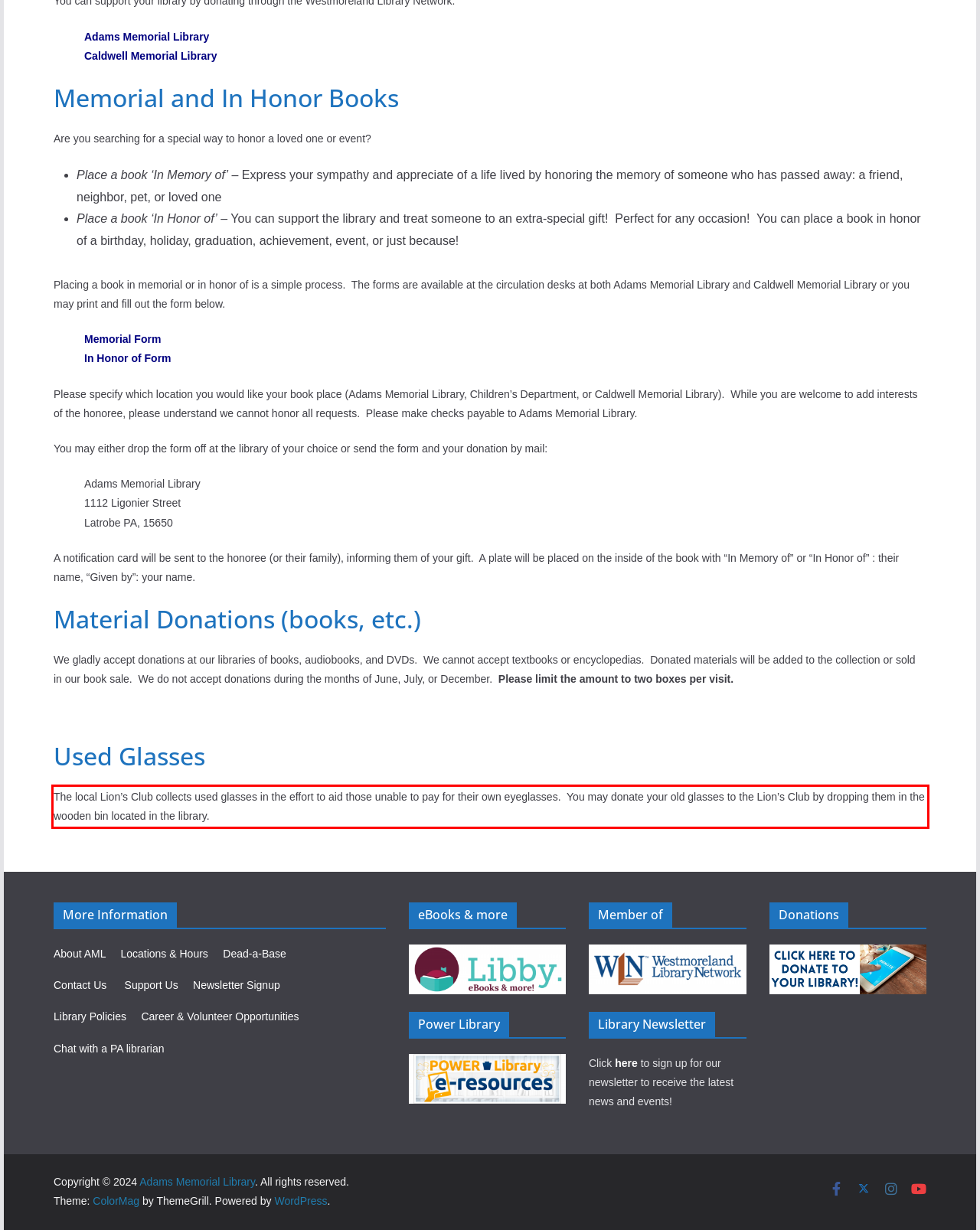Please recognize and transcribe the text located inside the red bounding box in the webpage image.

The local Lion’s Club collects used glasses in the effort to aid those unable to pay for their own eyeglasses. You may donate your old glasses to the Lion’s Club by dropping them in the wooden bin located in the library.